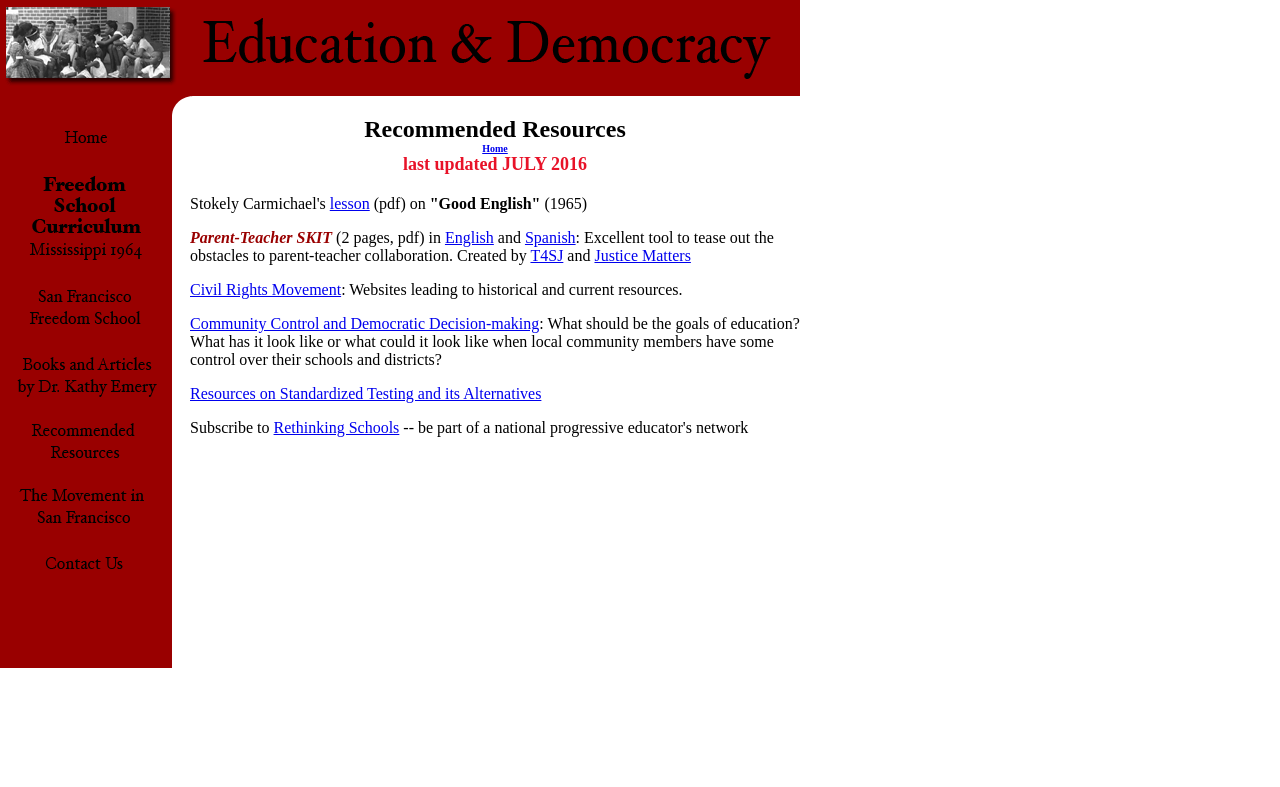Determine the coordinates of the bounding box for the clickable area needed to execute this instruction: "Contact the 'San Francisco' team".

[0.0, 0.67, 0.134, 0.691]